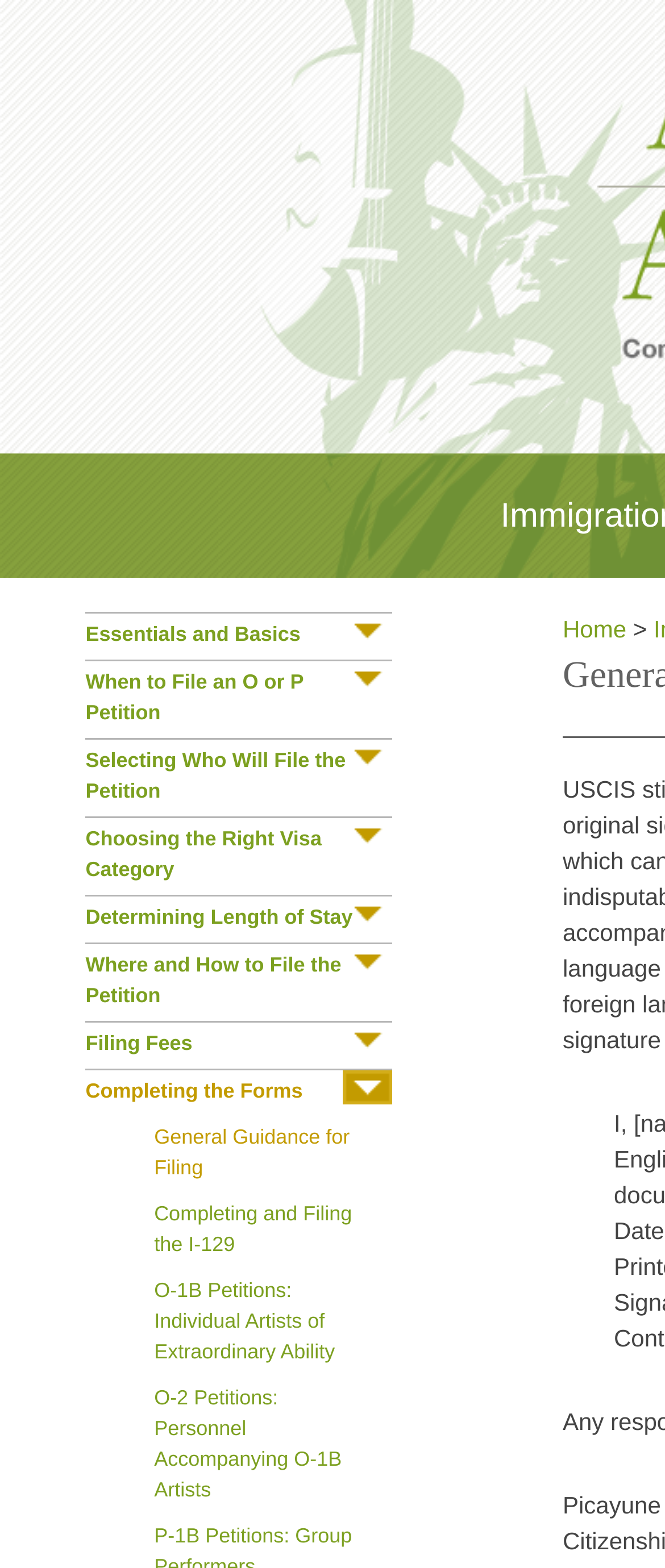Determine the bounding box coordinates for the element that should be clicked to follow this instruction: "learn about general guidance for filing". The coordinates should be given as four float numbers between 0 and 1, in the format [left, top, right, bottom].

[0.232, 0.712, 0.59, 0.761]